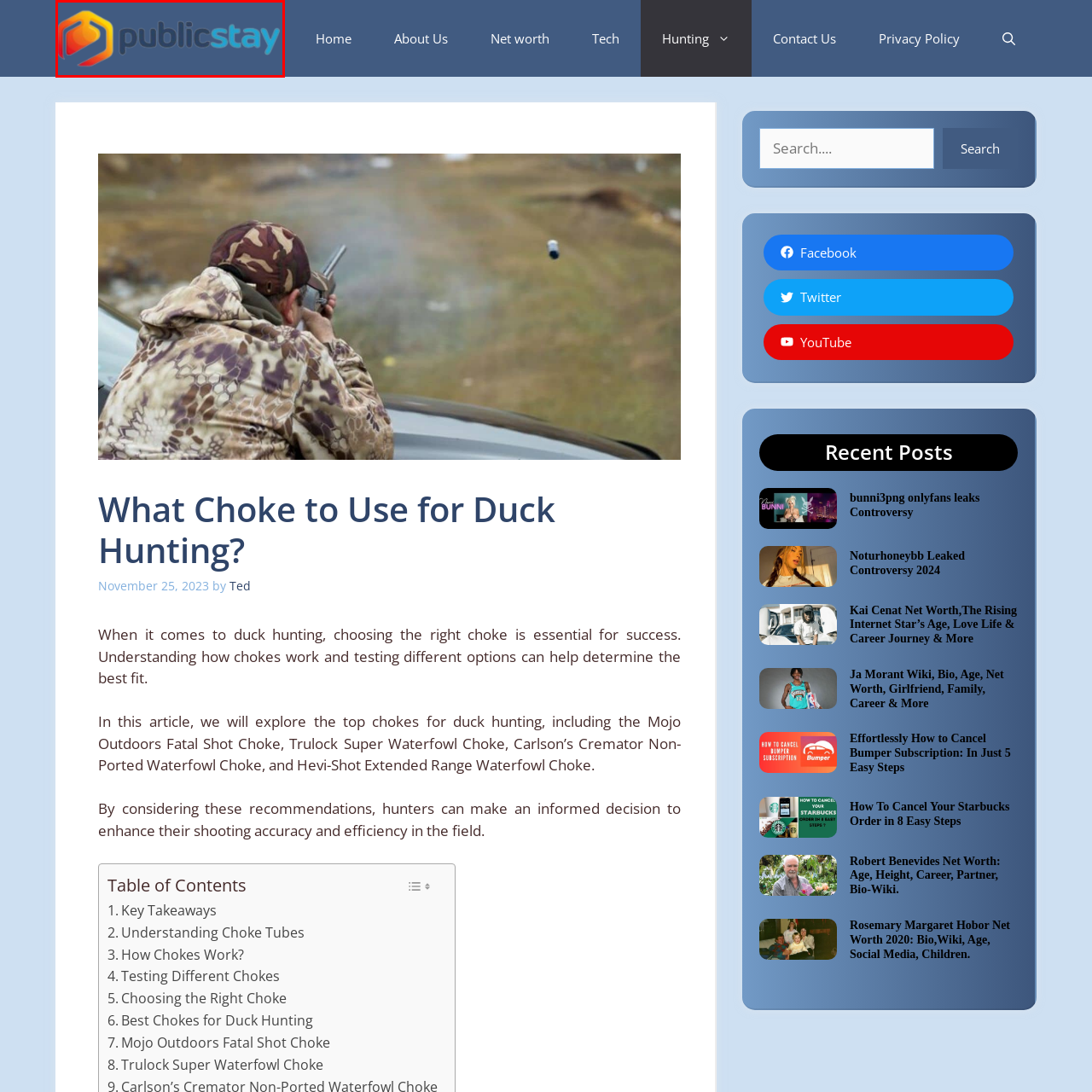Offer an in-depth description of the picture located within the red frame.

The image features the logo of "publicstay," which is designed to convey a sense of hospitality and service, likely associated with travel or accommodation. The logo has a vibrant color palette, with warm hues of orange and yellow blending into a cool blue, emphasizing a welcoming and friendly atmosphere. The bold, modern typeface suggests a contemporary brand that prioritizes user engagement, appealing to those seeking reliable and comfortable lodging options. This logo is prominently displayed, indicating its significance within the context of duck hunting and related content, highlighting a connection to outdoor activities and adventure.